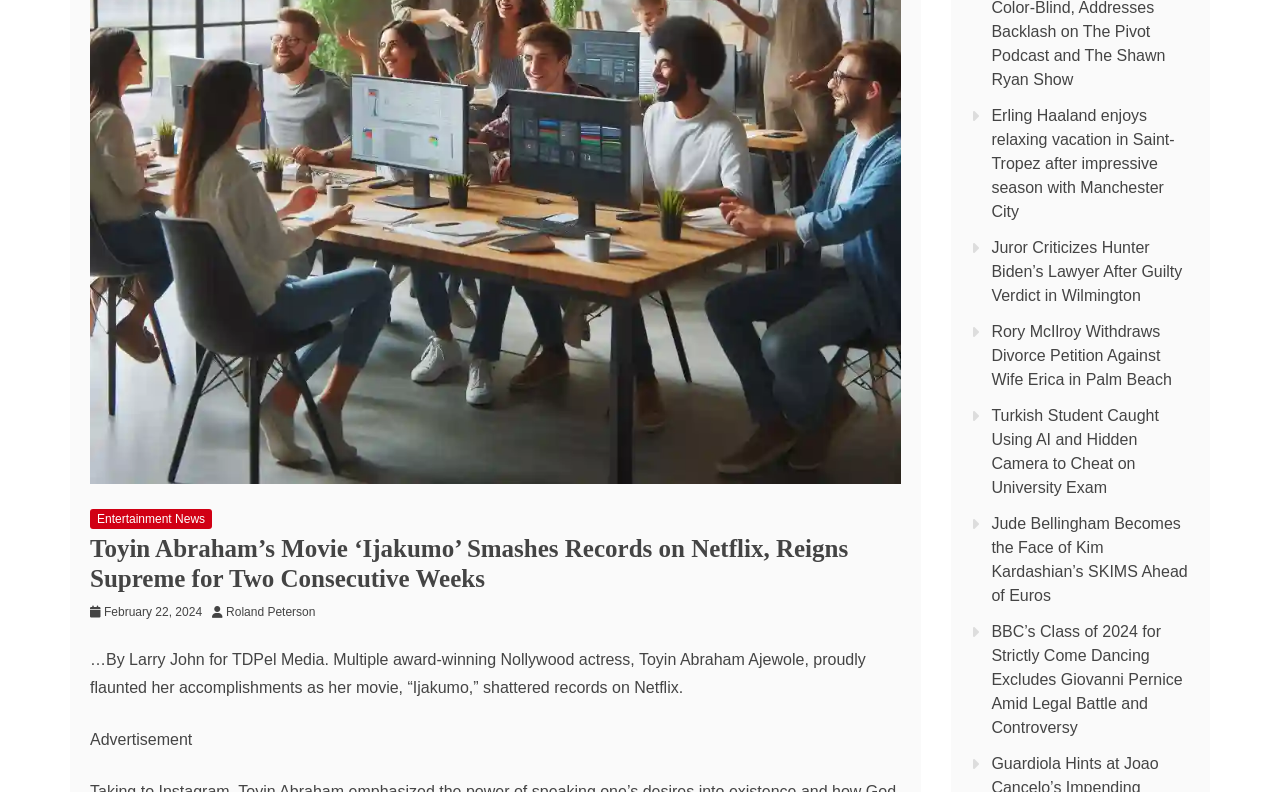Locate the bounding box of the user interface element based on this description: "July 8, 2023February 22, 2024".

[0.081, 0.764, 0.158, 0.781]